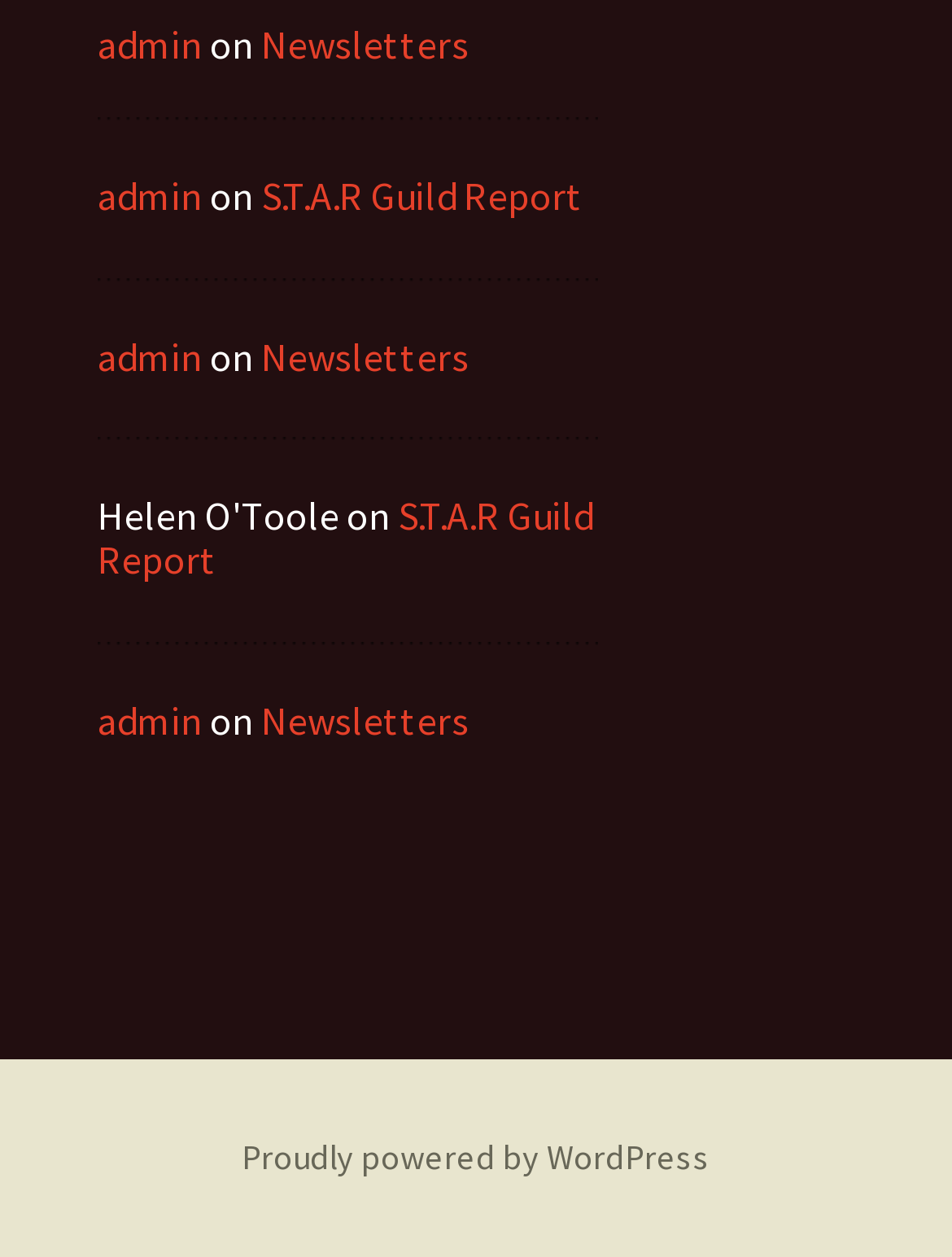How many footer sections are present?
Using the image, give a concise answer in the form of a single word or short phrase.

5